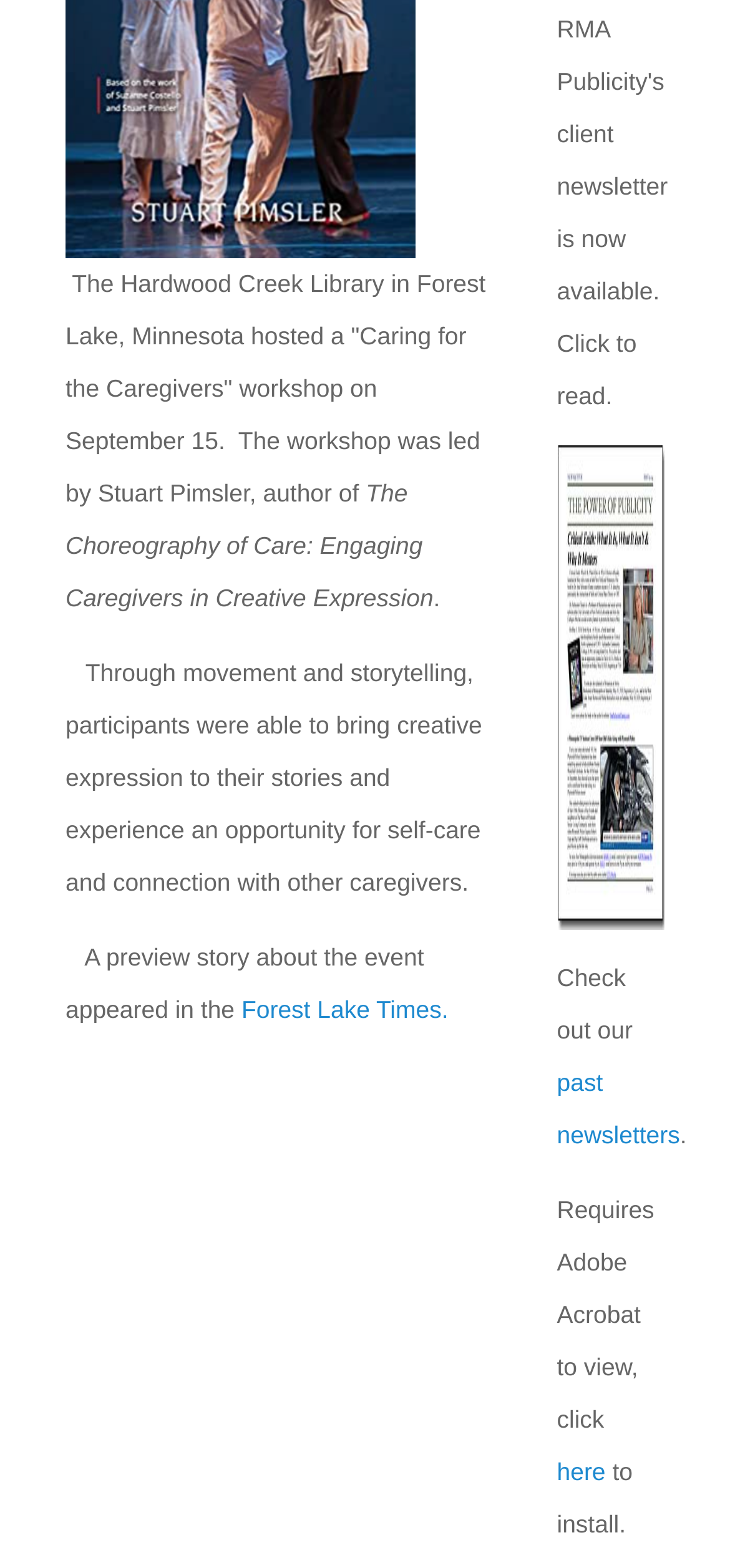Answer the question with a brief word or phrase:
What is required to view past newsletters?

Adobe Acrobat